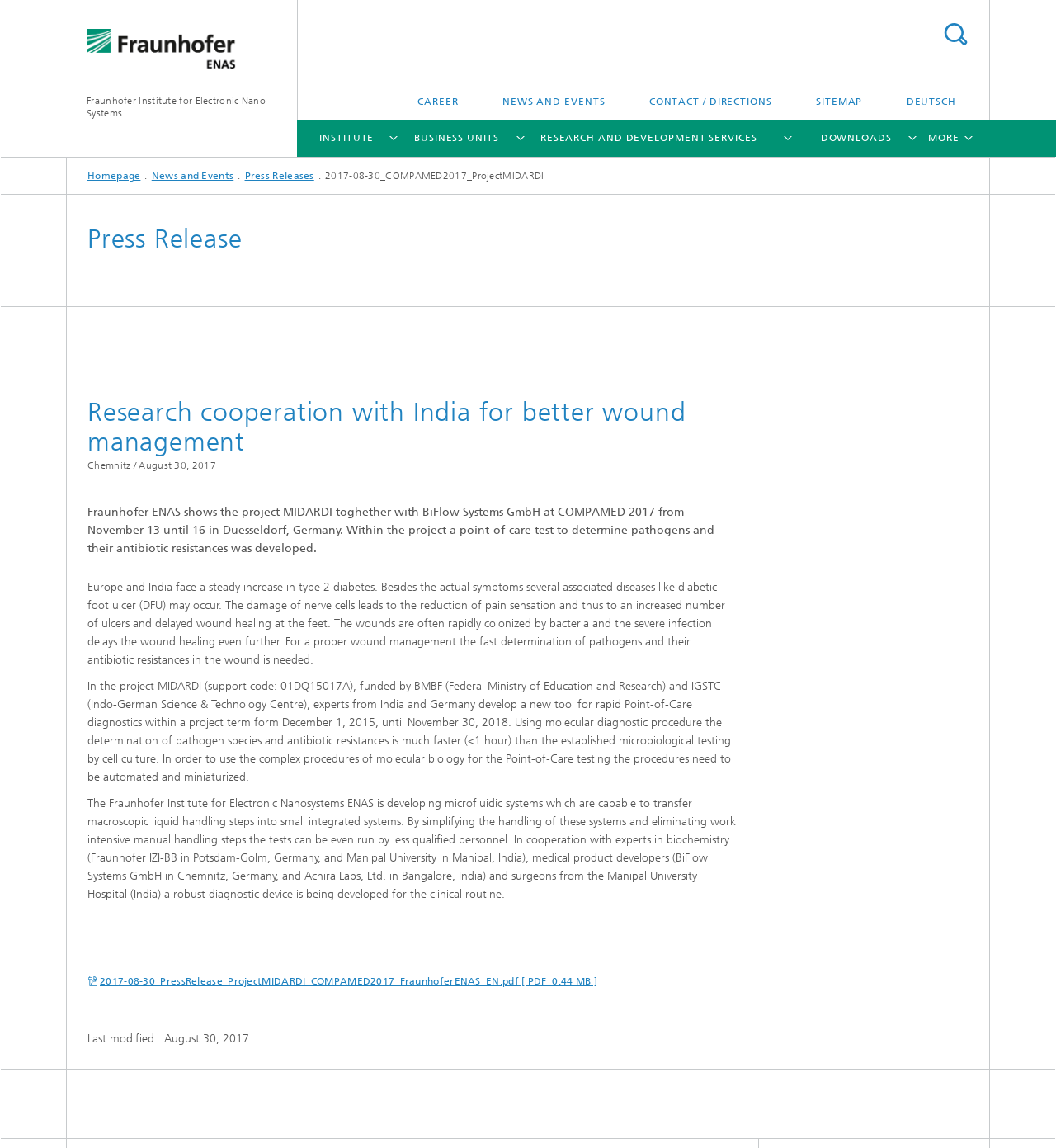Specify the bounding box coordinates (top-left x, top-left y, bottom-right x, bottom-right y) of the UI element in the screenshot that matches this description: Parylene Based Packaging

[0.102, 0.434, 0.262, 0.47]